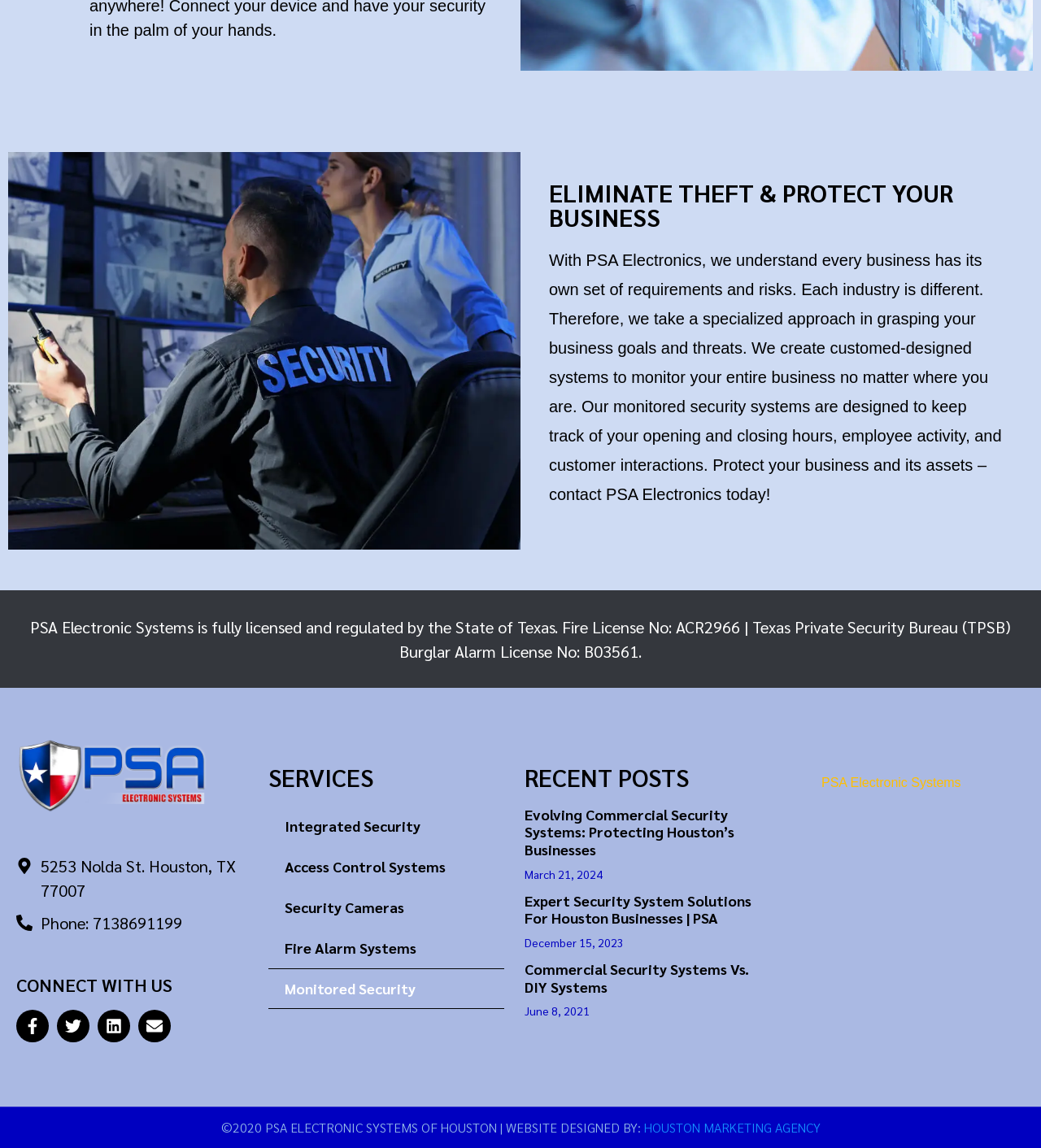Could you determine the bounding box coordinates of the clickable element to complete the instruction: "Contact PSA Electronics today"? Provide the coordinates as four float numbers between 0 and 1, i.e., [left, top, right, bottom].

[0.527, 0.219, 0.962, 0.439]